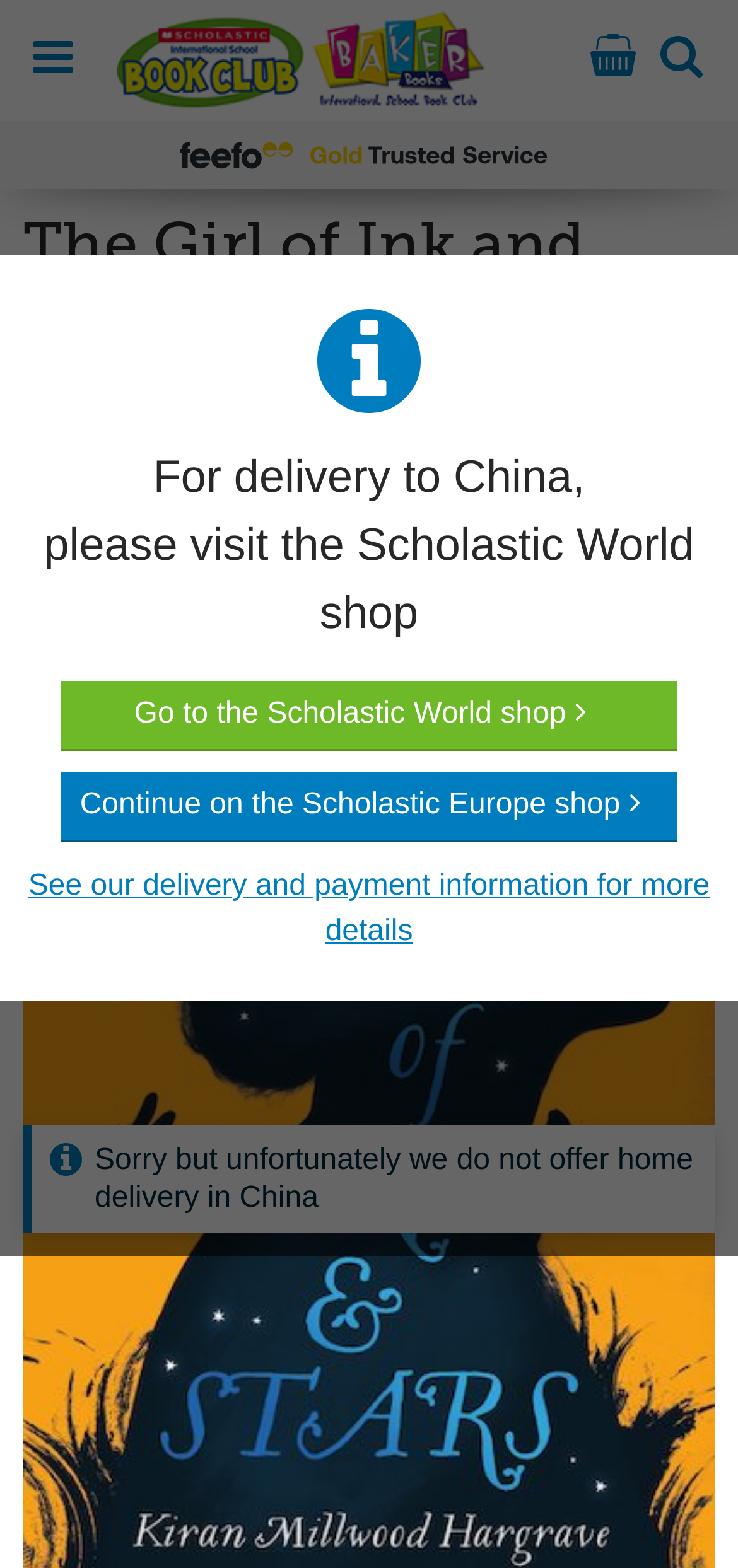Extract the main headline from the webpage and generate its text.

The Girl of Ink and Stars x 6
Award-winning author
Pack
by Kiran Millwood Hargrave (author) (UK edition)